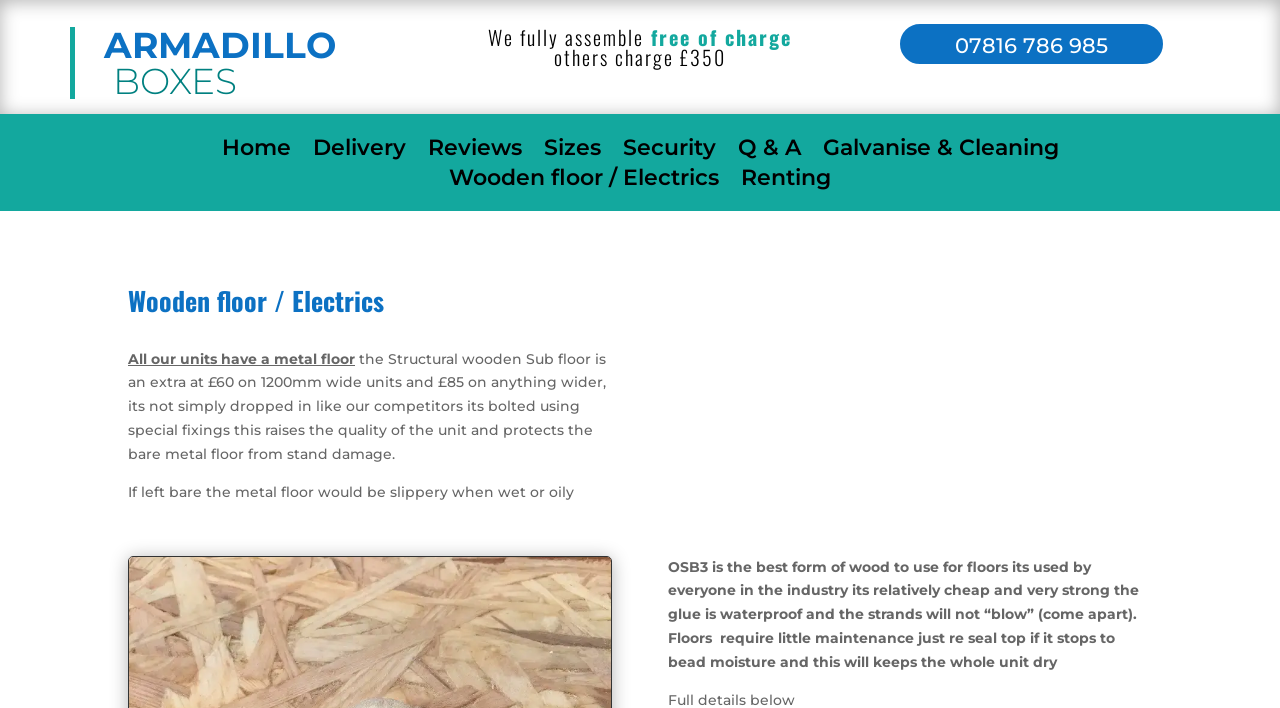What is the purpose of using special fixings for the Structural wooden Sub floor?
Provide a thorough and detailed answer to the question.

According to the webpage, the Structural wooden Sub floor 'is not simply dropped in like our competitors its bolted using special fixings this raises the quality of the unit and protects the bare metal floor from stand damage', which implies that the purpose of using special fixings is to raise the quality of the unit and protect the metal floor.